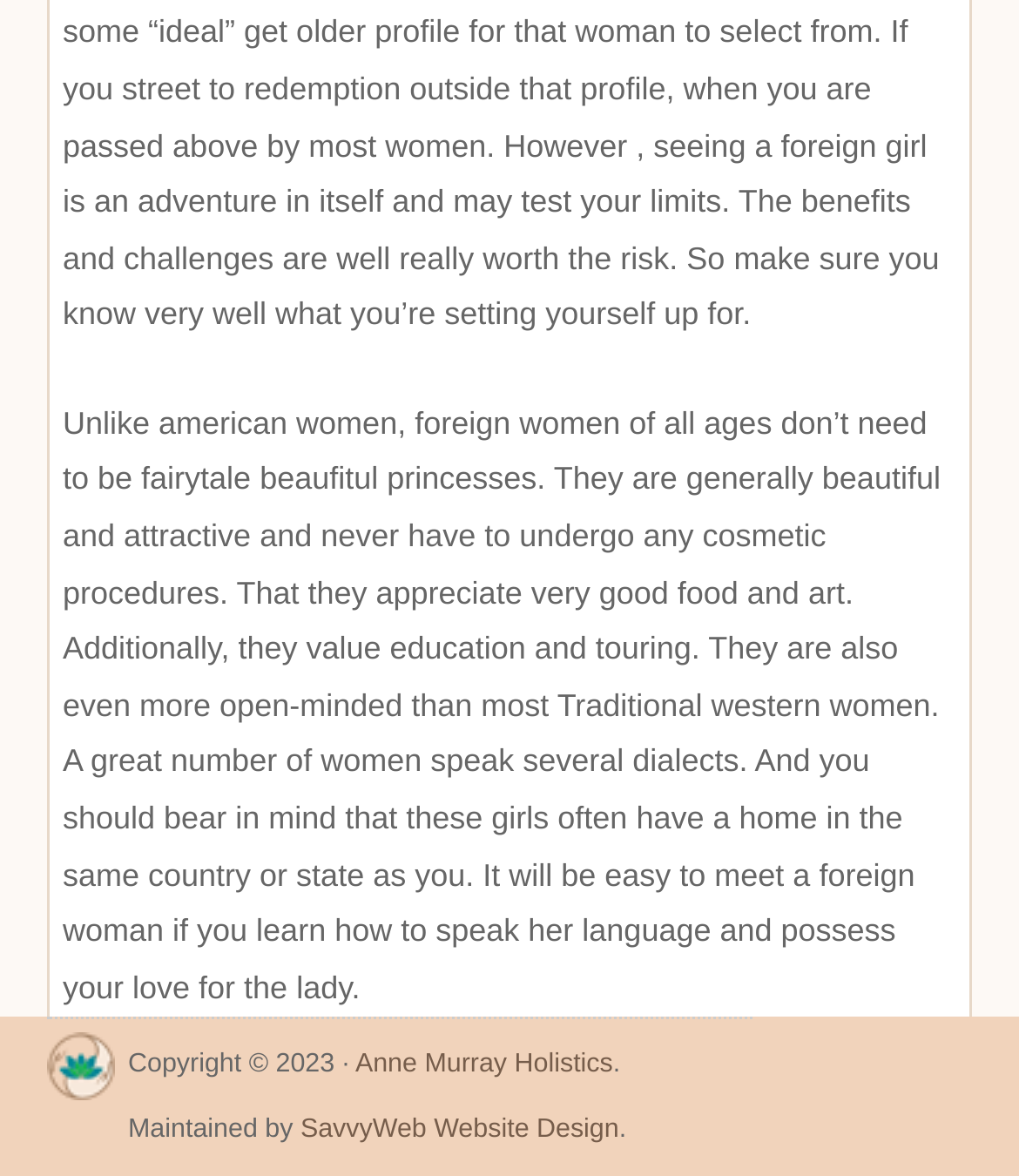How many links are present on the webpage? Based on the image, give a response in one word or a short phrase.

3